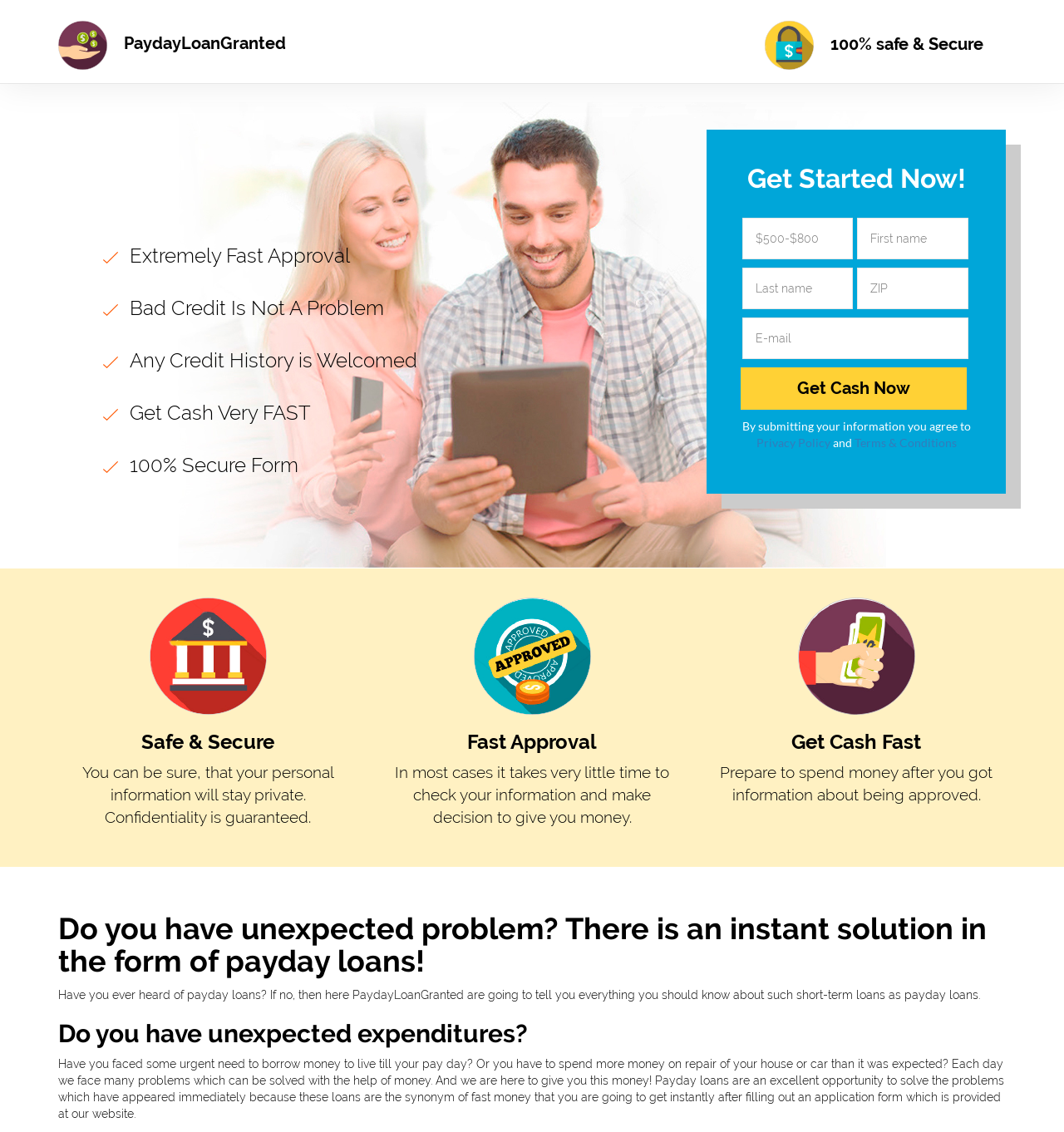Please find the bounding box coordinates of the section that needs to be clicked to achieve this instruction: "Click the '100% safe & Secure' link".

[0.648, 0.018, 0.924, 0.055]